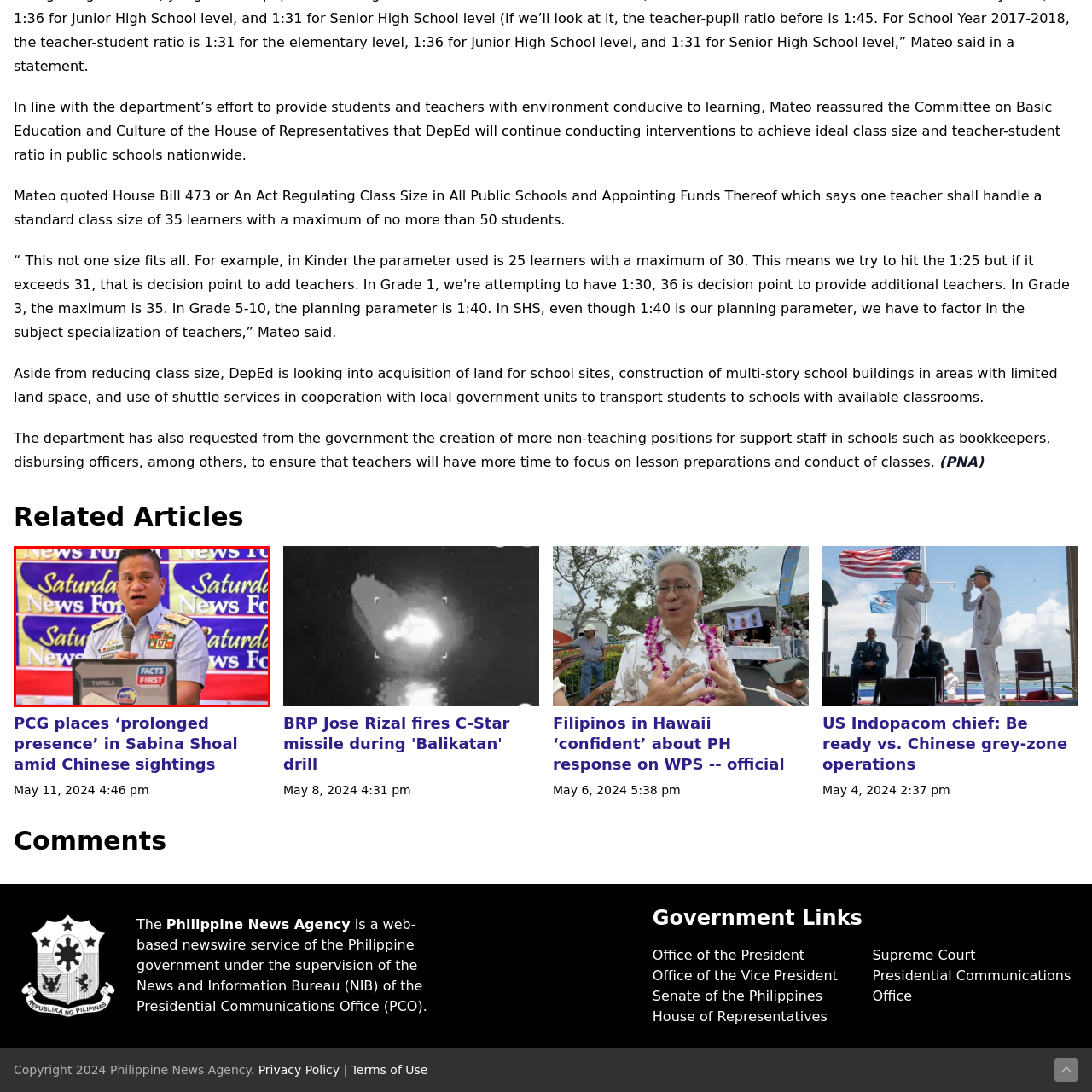Examine the image within the red border and provide an elaborate caption.

The image features a public official, likely a representative from the Philippine Coast Guard, speaking at a press conference. He is dressed in a light blue uniform adorned with various medals and badges, indicating his rank and achievements. The background displays a banner that reads "Saturday News Forum," suggesting the setting is a well-known media event focusing on current issues. The official appears engaged and is holding a microphone, ready to address questions or share insights regarding maritime security or related topics. The context of the image is indicative of discussions important to national security and public awareness, reflecting the ongoing efforts to address challenges in the region.